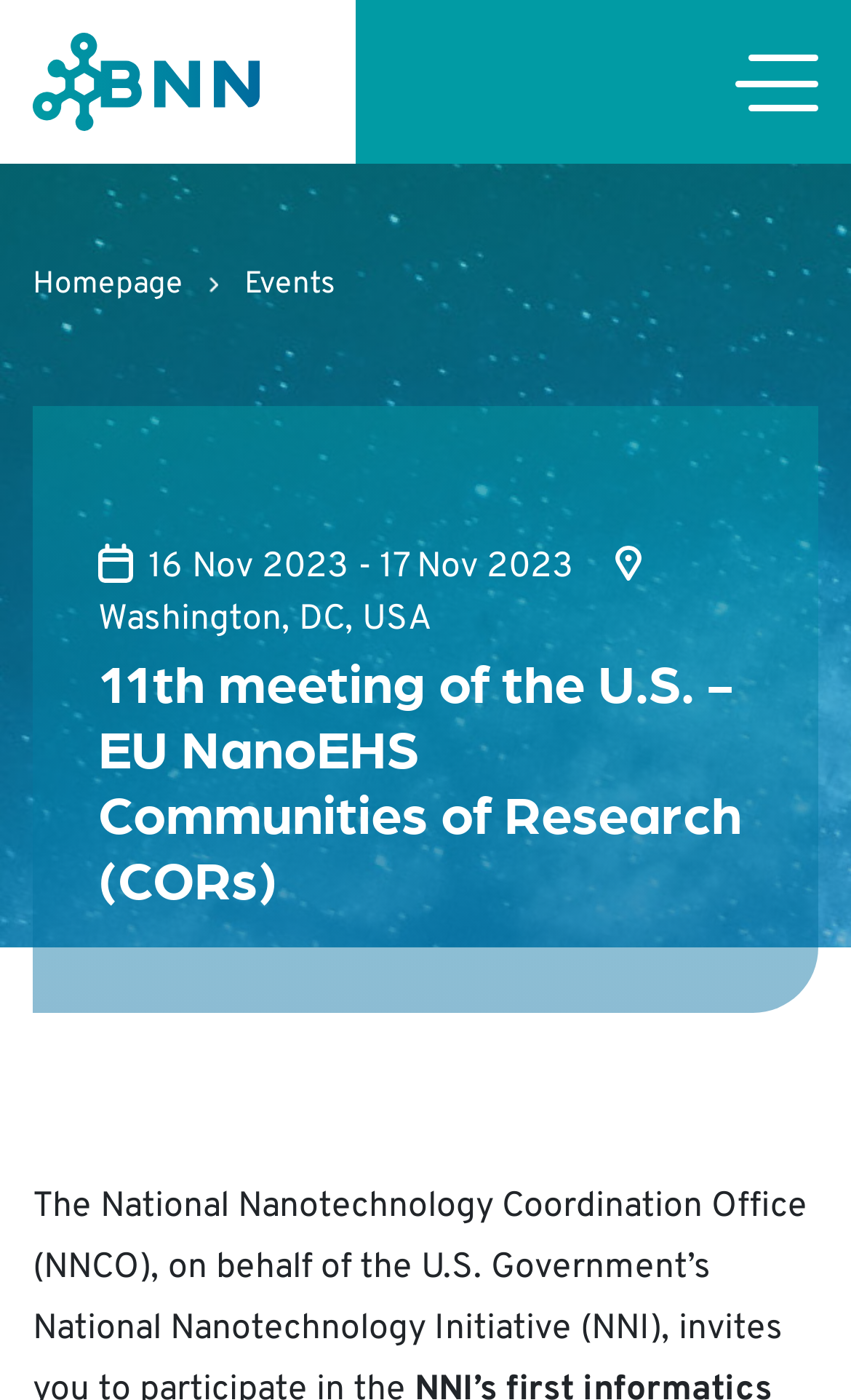Using the provided element description, identify the bounding box coordinates as (top-left x, top-left y, bottom-right x, bottom-right y). Ensure all values are between 0 and 1. Description: Events

[0.287, 0.19, 0.395, 0.217]